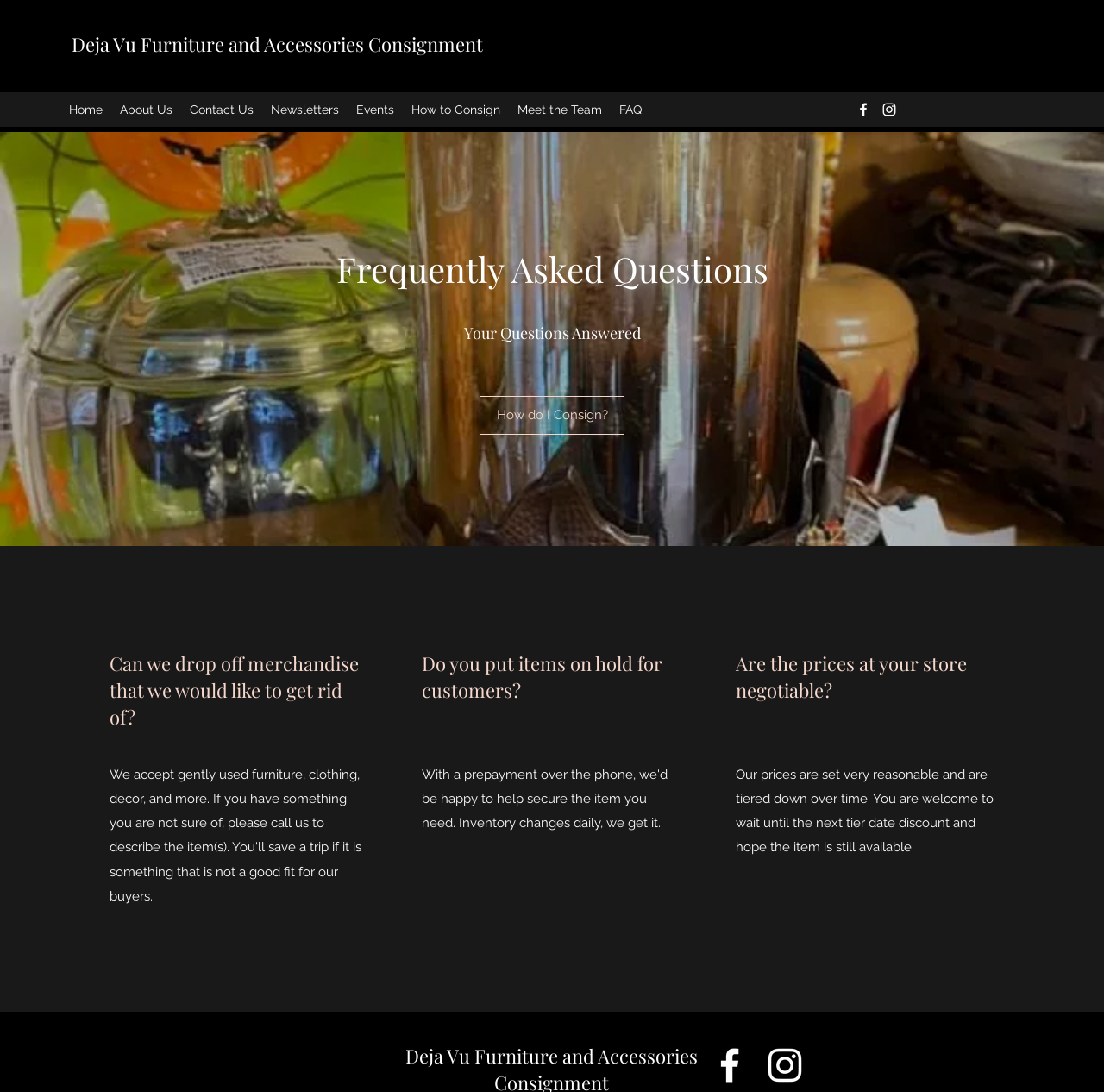Identify and provide the text content of the webpage's primary headline.

Frequently Asked Questions